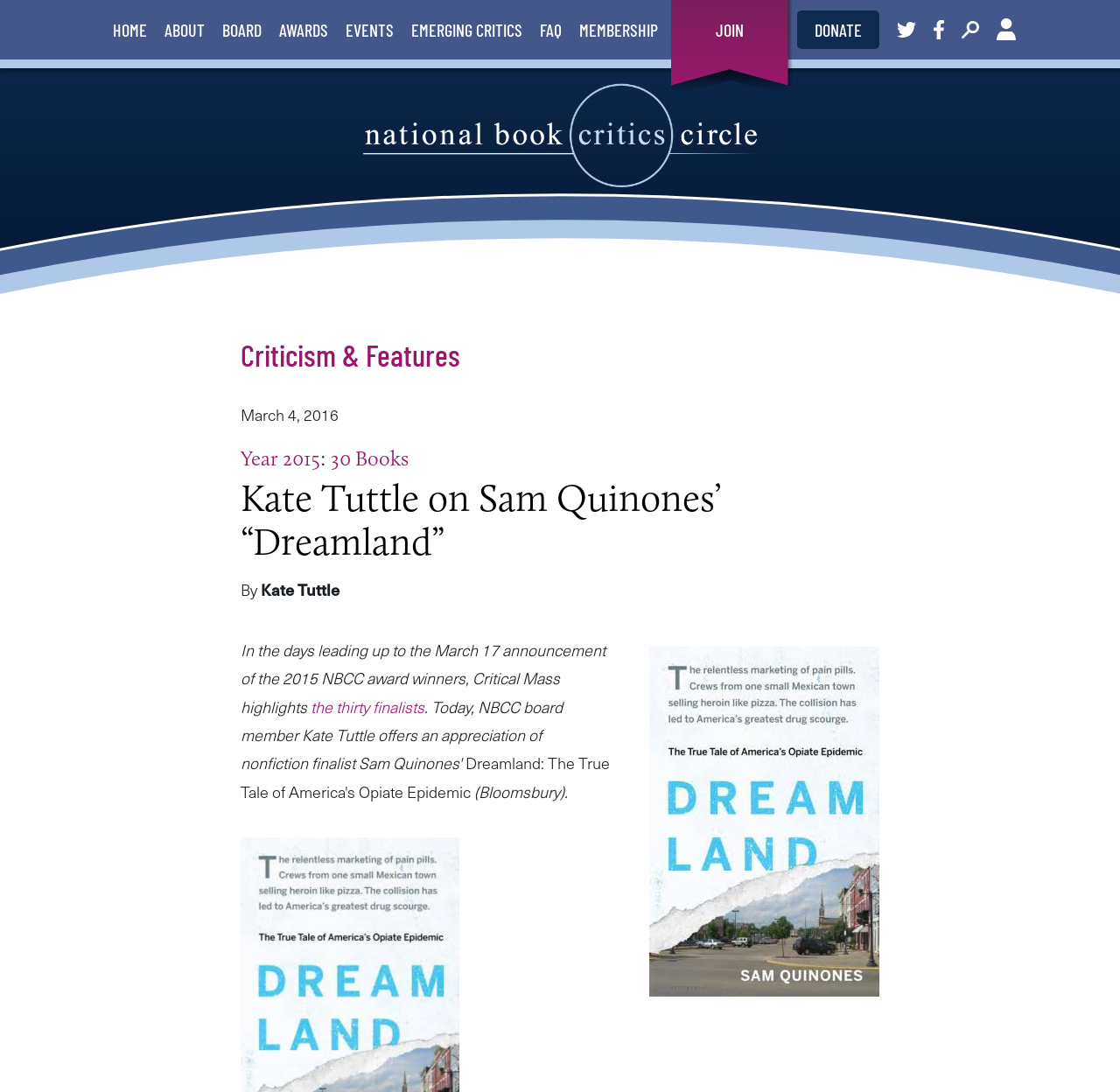Provide a comprehensive description of the webpage.

The webpage is about the National Book Critics Circle, with a focus on the 2015 NBCC award winners. At the top of the page, there is a navigation menu with 11 links, including "HOME", "ABOUT", "BOARD", "AWARDS", and others, which are evenly spaced and aligned horizontally. 

Below the navigation menu, there is a logo of the National Book Critics Circle, which is centered and takes up about half of the page's width. 

The main content of the page is divided into sections, with headings and links. The first section is titled "Criticism & Features" and has a link to the same title. Below it, there is a date "March 4, 2016" and another section titled "Year 2015: 30 Books" with links to "Year 2015" and "30 Books". 

The main article is titled "Kate Tuttle on Sam Quinones’ “Dreamland”" and has a byline "By Kate Tuttle". The article text starts with "In the days leading up to the March 17 announcement of the 2015 NBCC award winners, Critical Mass highlights the thirty finalists." and continues with a mention of the book "Dreamland" published by Bloomsbury. 

On the right side of the article, there is a figure or an image, which takes up about half of the page's height. At the bottom of the page, there are social media links to Twitter and Facebook, as well as a search bar and an account link.